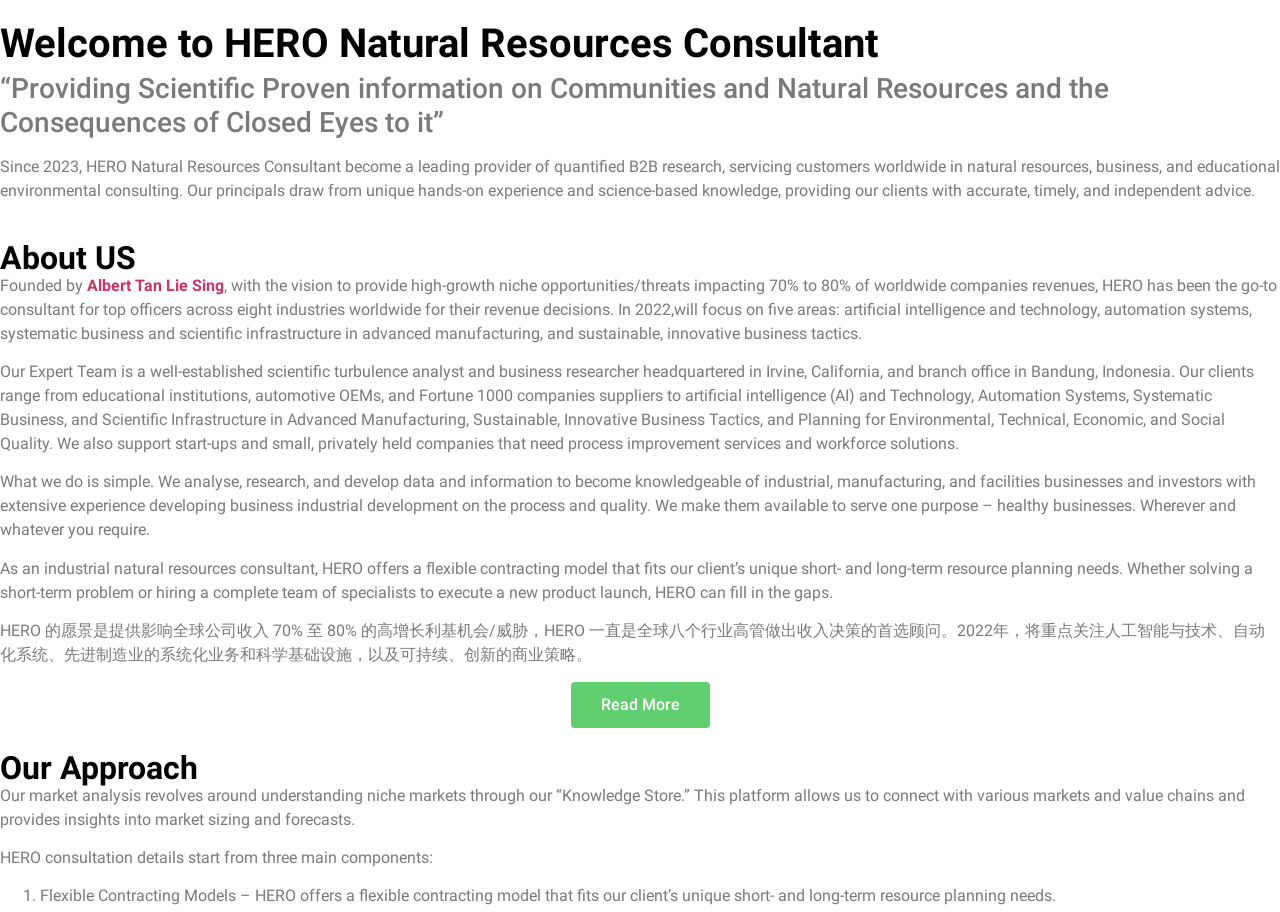Create a detailed narrative describing the layout and content of the webpage.

The webpage is about HERO Natural Resources Consultant Technology, founded by Albert Tan Lie Sing. At the top, there is a welcome message and a quote about providing scientific proven information on communities and natural resources. Below this, there is a brief introduction to the company, stating that it has become a leading provider of quantified B2B research since 2023, serving customers worldwide in natural resources, business, and educational environmental consulting.

The "About US" section is located below the introduction, where it mentions that the company was founded by Albert Tan Lie Sing, with a vision to provide high-growth niche opportunities and threats impacting 70% to 80% of worldwide companies' revenues. The company's expert team is a well-established scientific turbulence analyst and business researcher headquartered in Irvine, California, and has a branch office in Bandung, Indonesia.

The webpage also describes the company's services, stating that they analyze, research, and develop data and information to become knowledgeable of industrial, manufacturing, and facilities businesses and investors. They offer a flexible contracting model that fits clients' unique short- and long-term resource planning needs.

Further down, there is a section titled "Our Approach", which explains that their market analysis revolves around understanding niche markets through their "Knowledge Store" platform. This platform allows them to connect with various markets and value chains, providing insights into market sizing and forecasts. The company's consultation details are also outlined, starting from three main components, including flexible contracting models.

At the bottom of the page, there is a "Read More" link, which suggests that there is more information available about the company and its services.